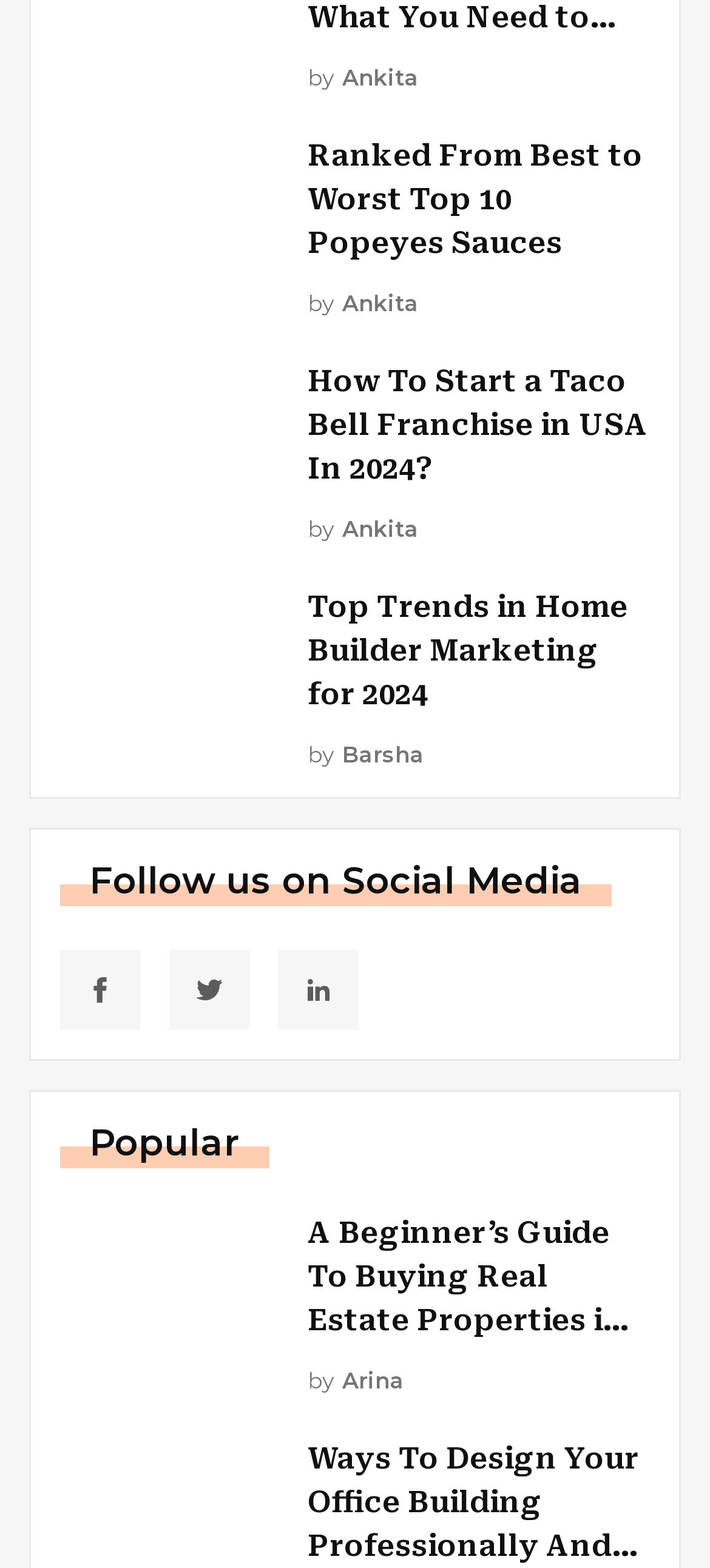Locate the bounding box of the UI element defined by this description: "aria-label="social_link"". The coordinates should be given as four float numbers between 0 and 1, formatted as [left, top, right, bottom].

[0.238, 0.606, 0.351, 0.657]